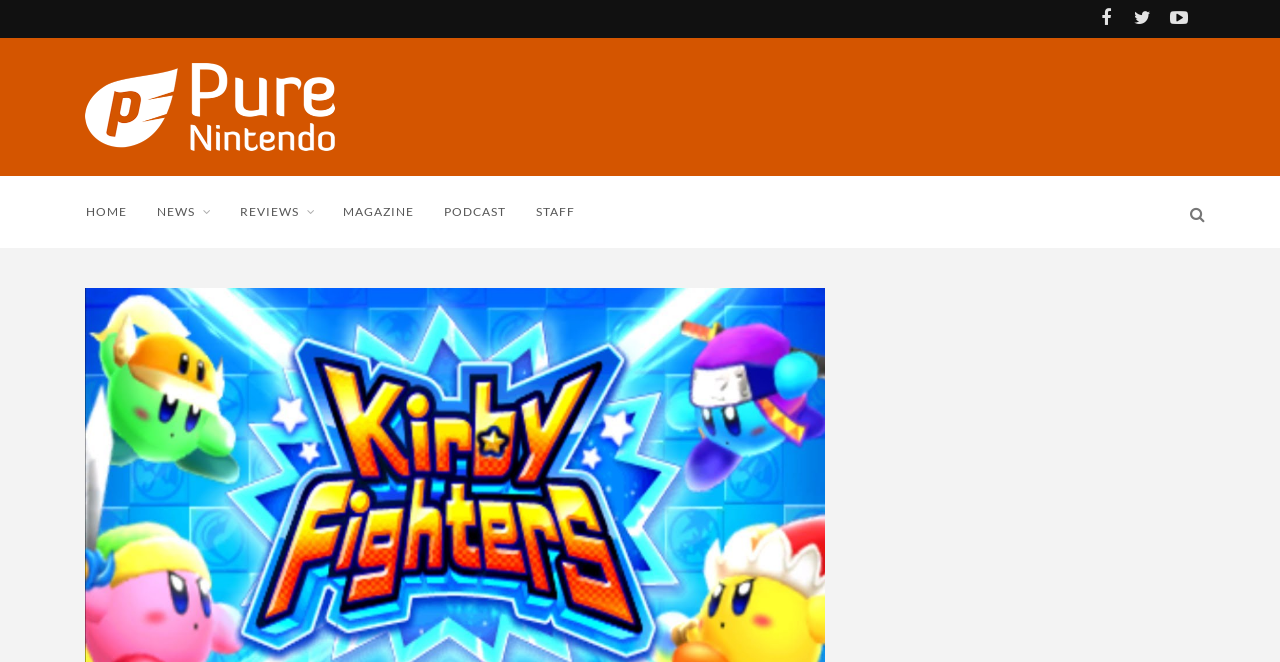How many navigation links are there?
Give a detailed response to the question by analyzing the screenshot.

I counted the number of link elements with text content, excluding the search box and the three social media links at the top. The navigation links are 'HOME', 'NEWS', 'REVIEWS', 'MAGAZINE', 'PODCAST', and 'STAFF'.